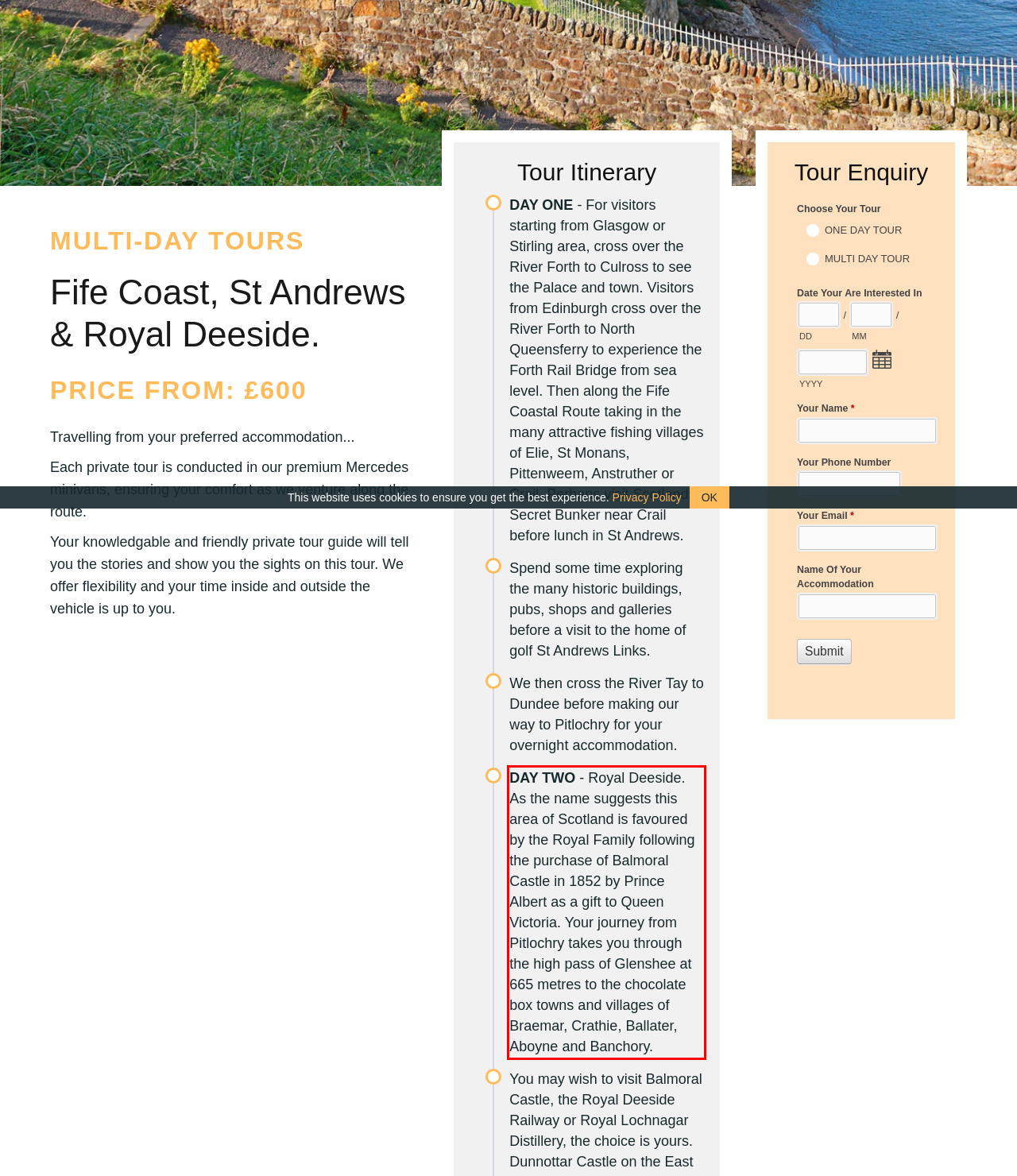You are provided with a screenshot of a webpage that includes a red bounding box. Extract and generate the text content found within the red bounding box.

DAY TWO - Royal Deeside. As the name suggests this area of Scotland is favoured by the Royal Family following the purchase of Balmoral Castle in 1852 by Prince Albert as a gift to Queen Victoria. Your journey from Pitlochry takes you through the high pass of Glenshee at 665 metres to the chocolate box towns and villages of Braemar, Crathie, Ballater, Aboyne and Banchory.